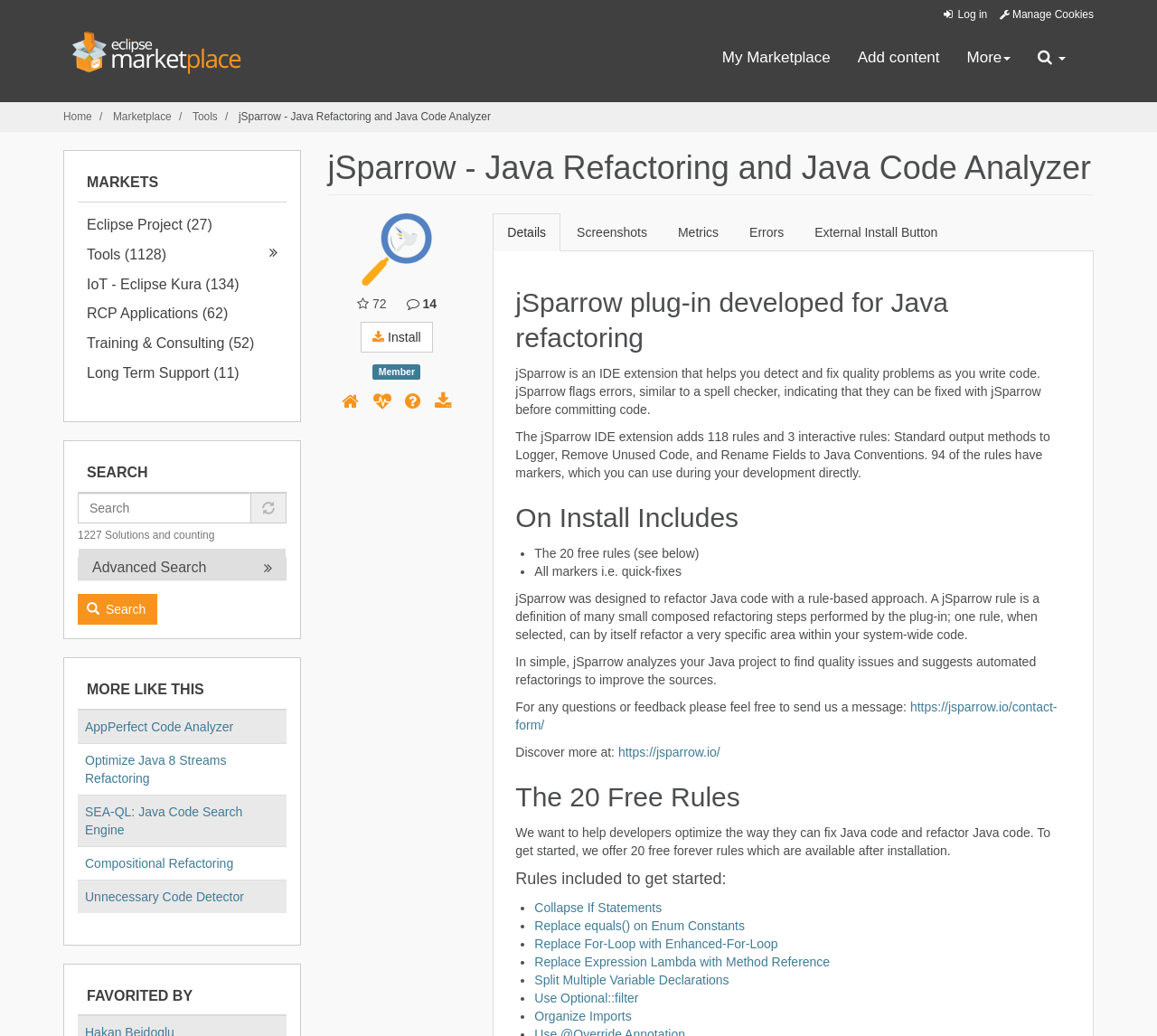What is the name of the plugin?
Give a one-word or short phrase answer based on the image.

jSparrow